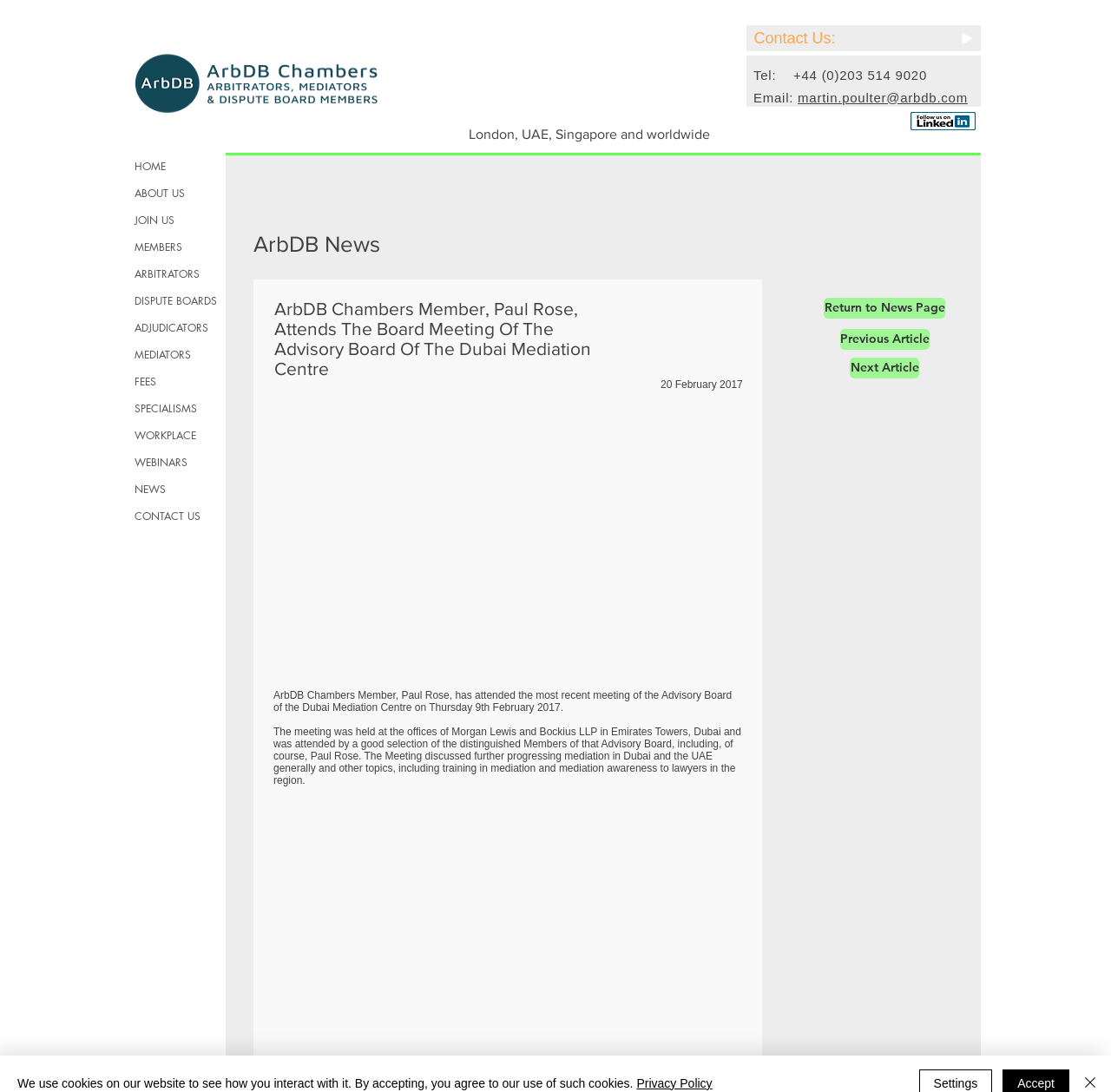What is the email address?
Answer briefly with a single word or phrase based on the image.

martin.poulter@arbdb.com